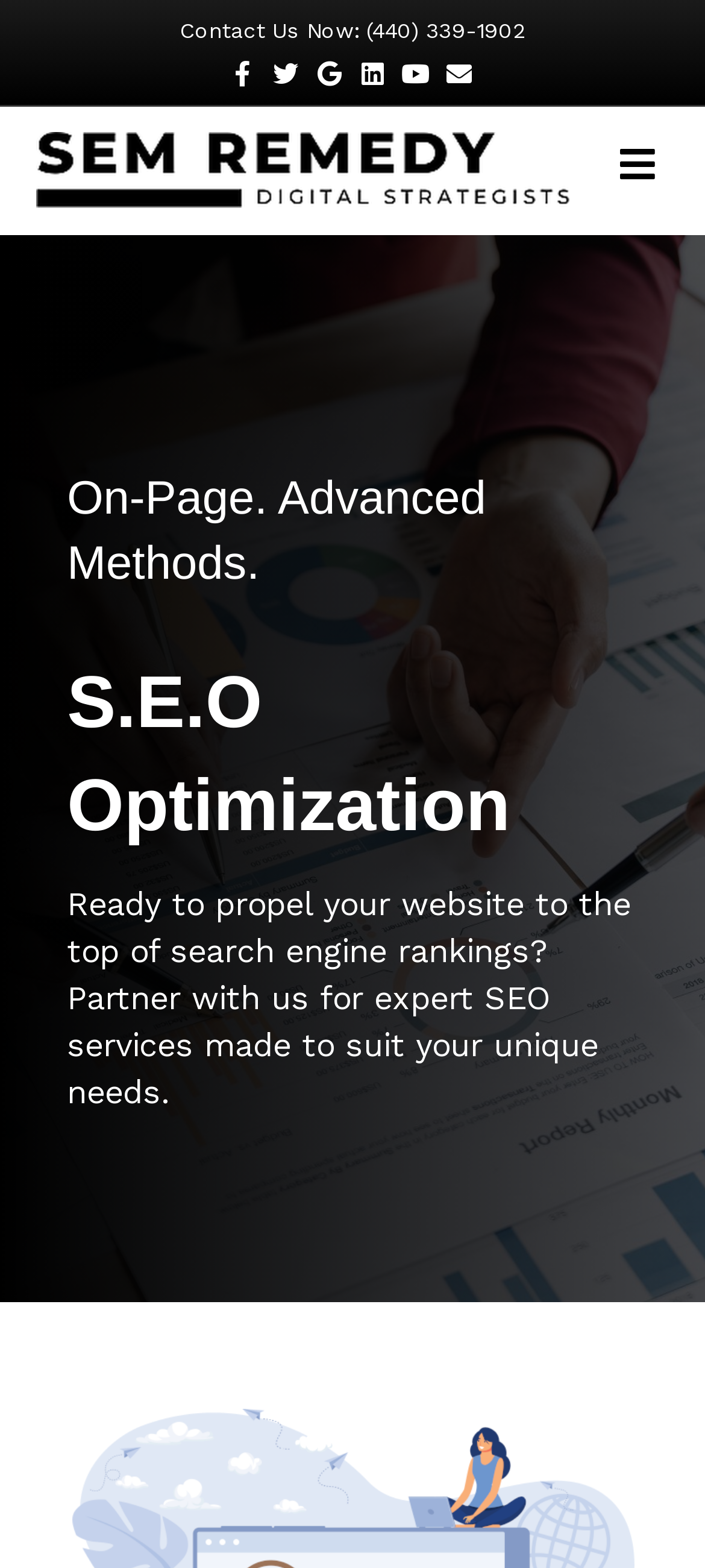Given the webpage screenshot and the description, determine the bounding box coordinates (top-left x, top-left y, bottom-right x, bottom-right y) that define the location of the UI element matching this description: Menu

[0.859, 0.085, 0.949, 0.125]